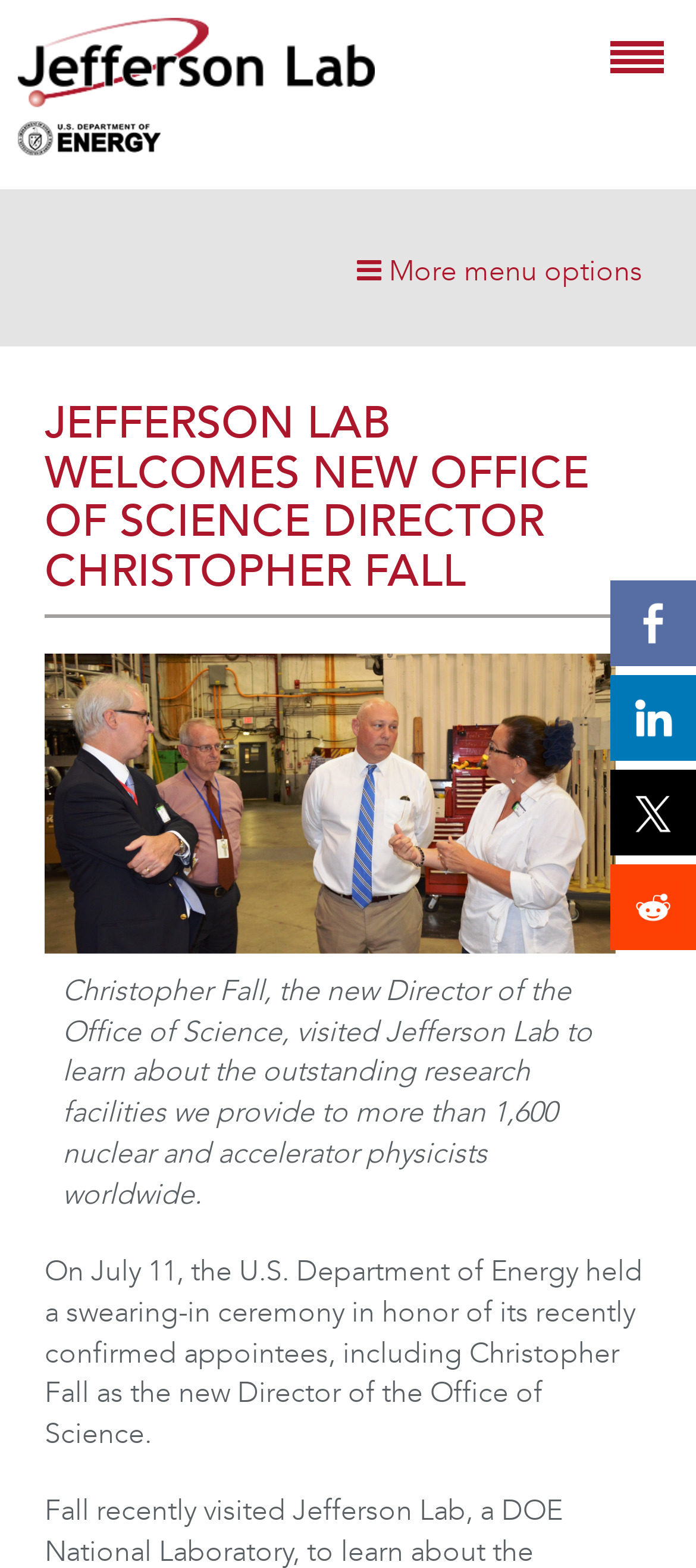Provide a one-word or one-phrase answer to the question:
How many images are on the webpage?

6